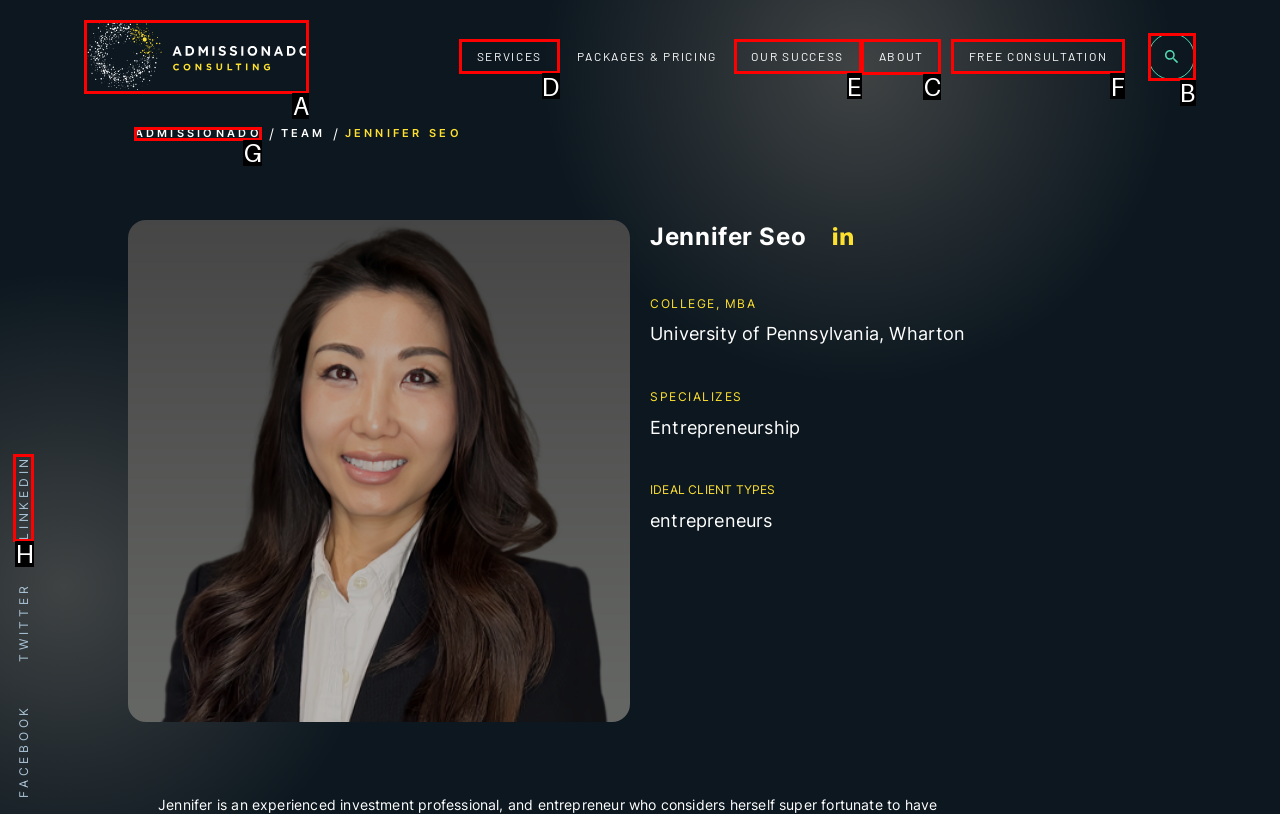For the given instruction: Visit ABOUT page, determine which boxed UI element should be clicked. Answer with the letter of the corresponding option directly.

C